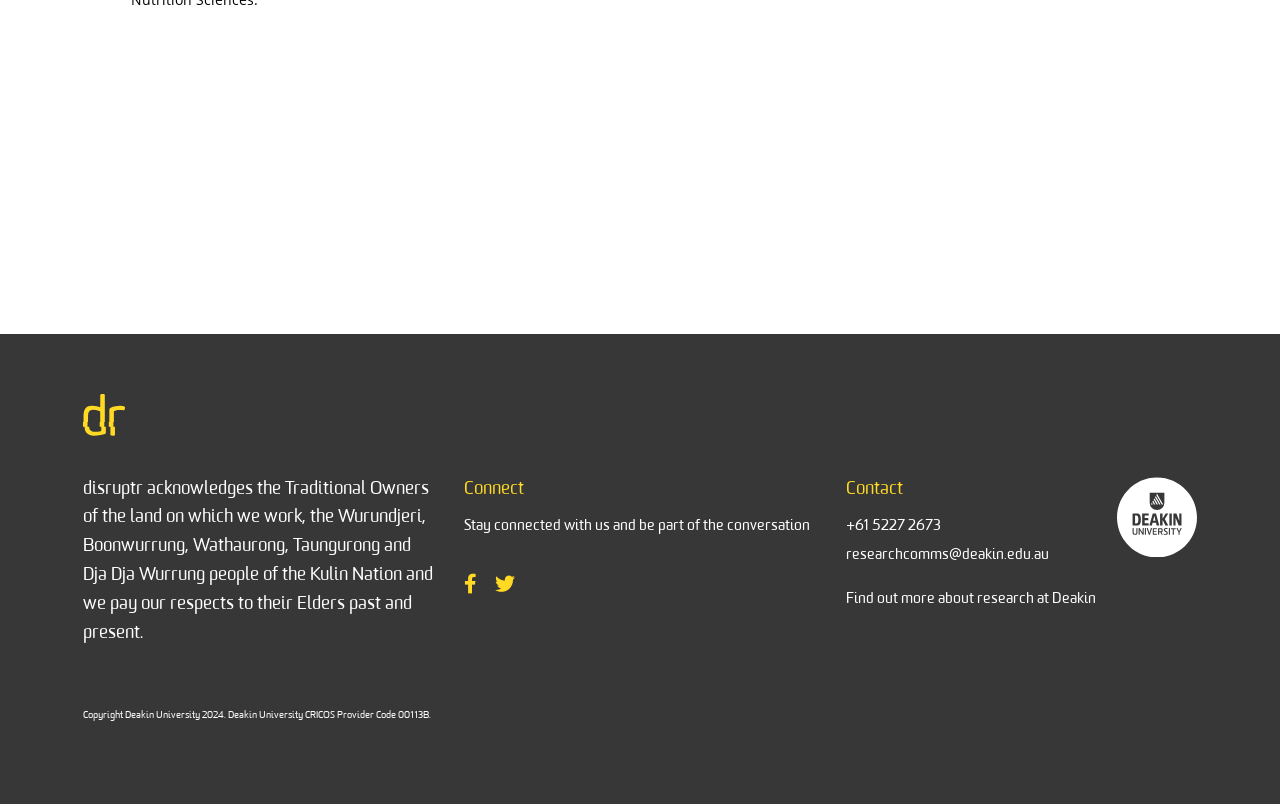What is the purpose of the website?
Examine the image and give a concise answer in one word or a short phrase.

Share research